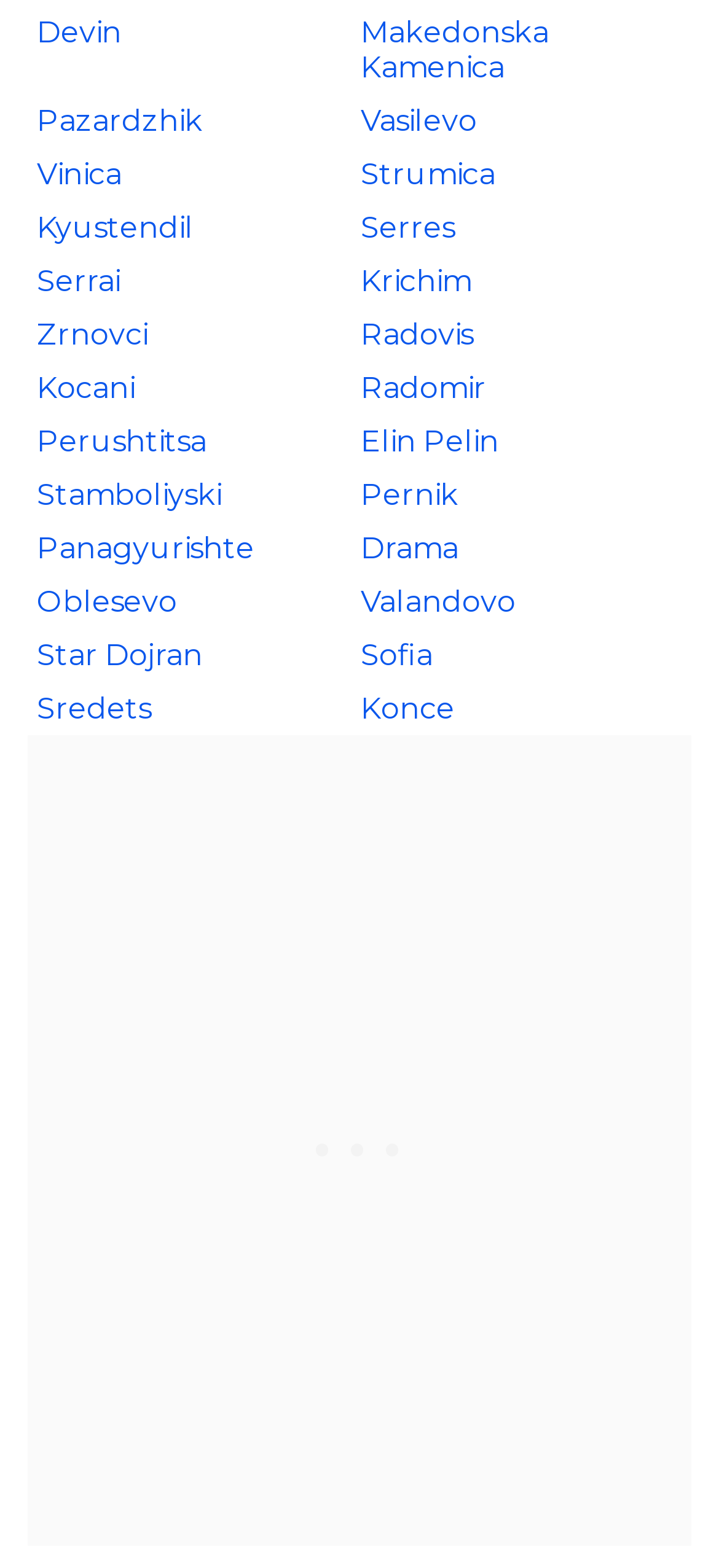Provide a brief response to the question below using a single word or phrase: 
What is the topmost link on the left?

Devin